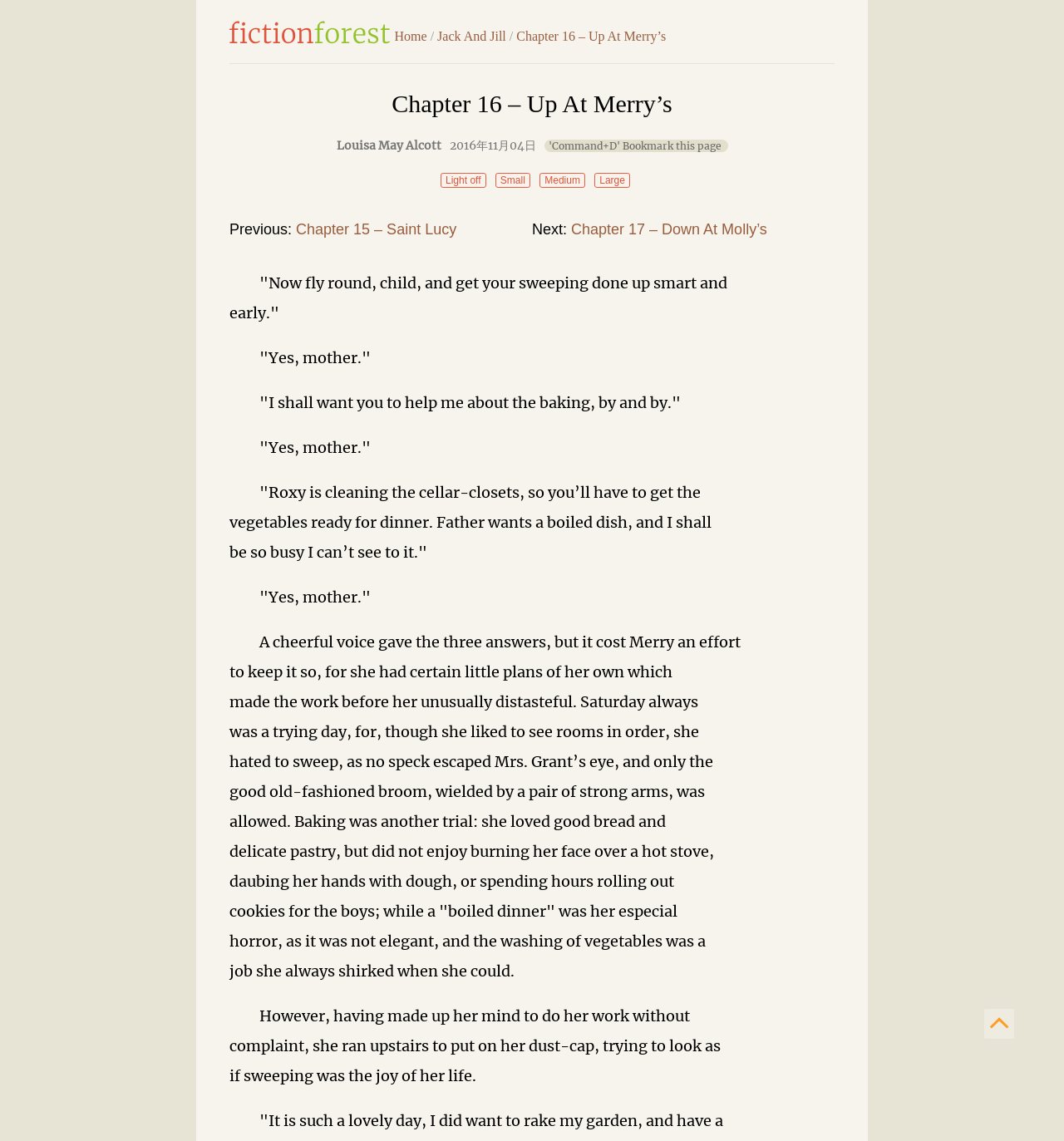Can you determine the bounding box coordinates of the area that needs to be clicked to fulfill the following instruction: "Read Chapter 15 – Saint Lucy"?

[0.278, 0.193, 0.429, 0.208]